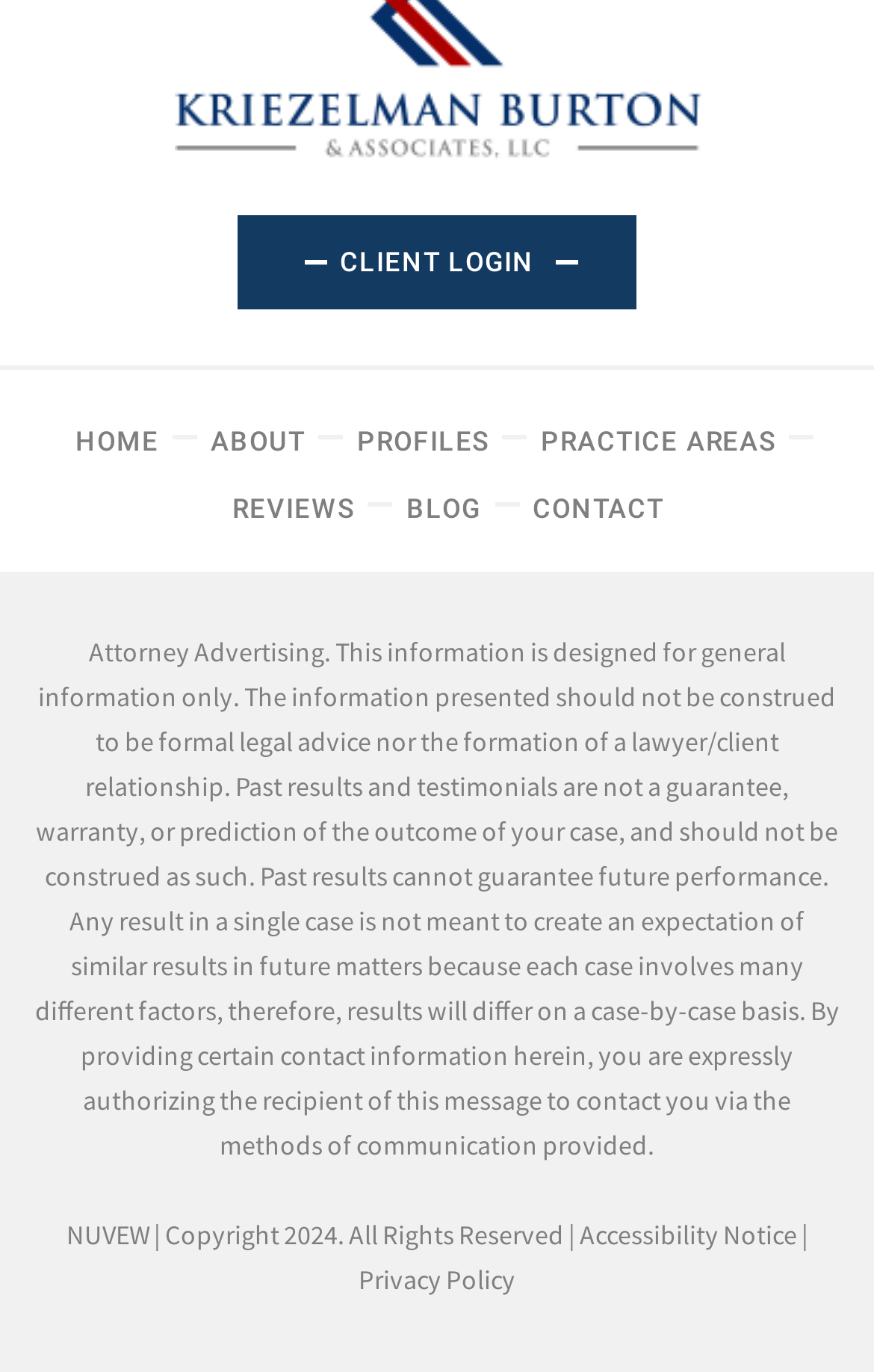Using a single word or phrase, answer the following question: 
How many main navigation links are there?

6